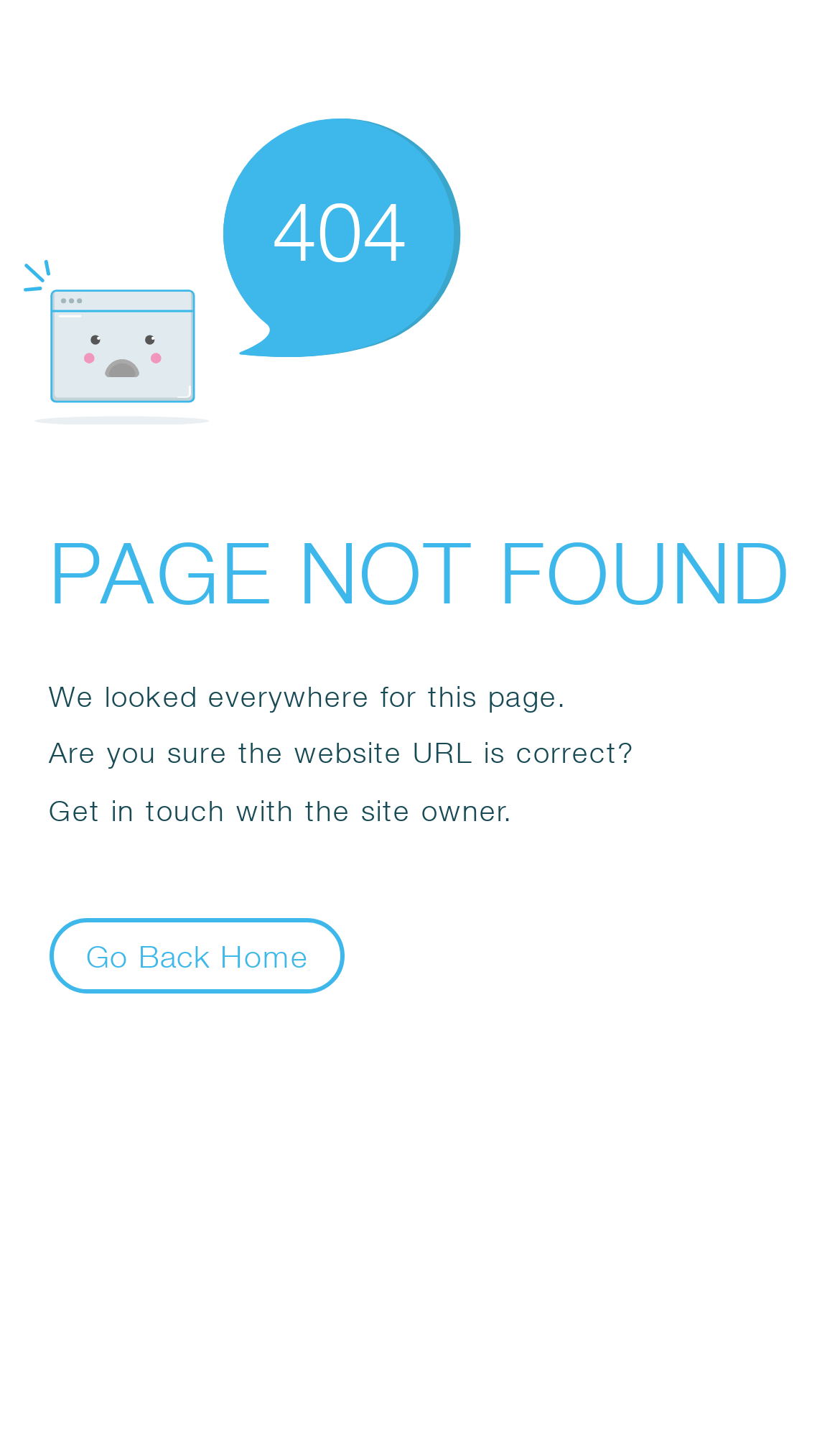What is the main message of the error page?
Using the image as a reference, answer the question with a short word or phrase.

PAGE NOT FOUND